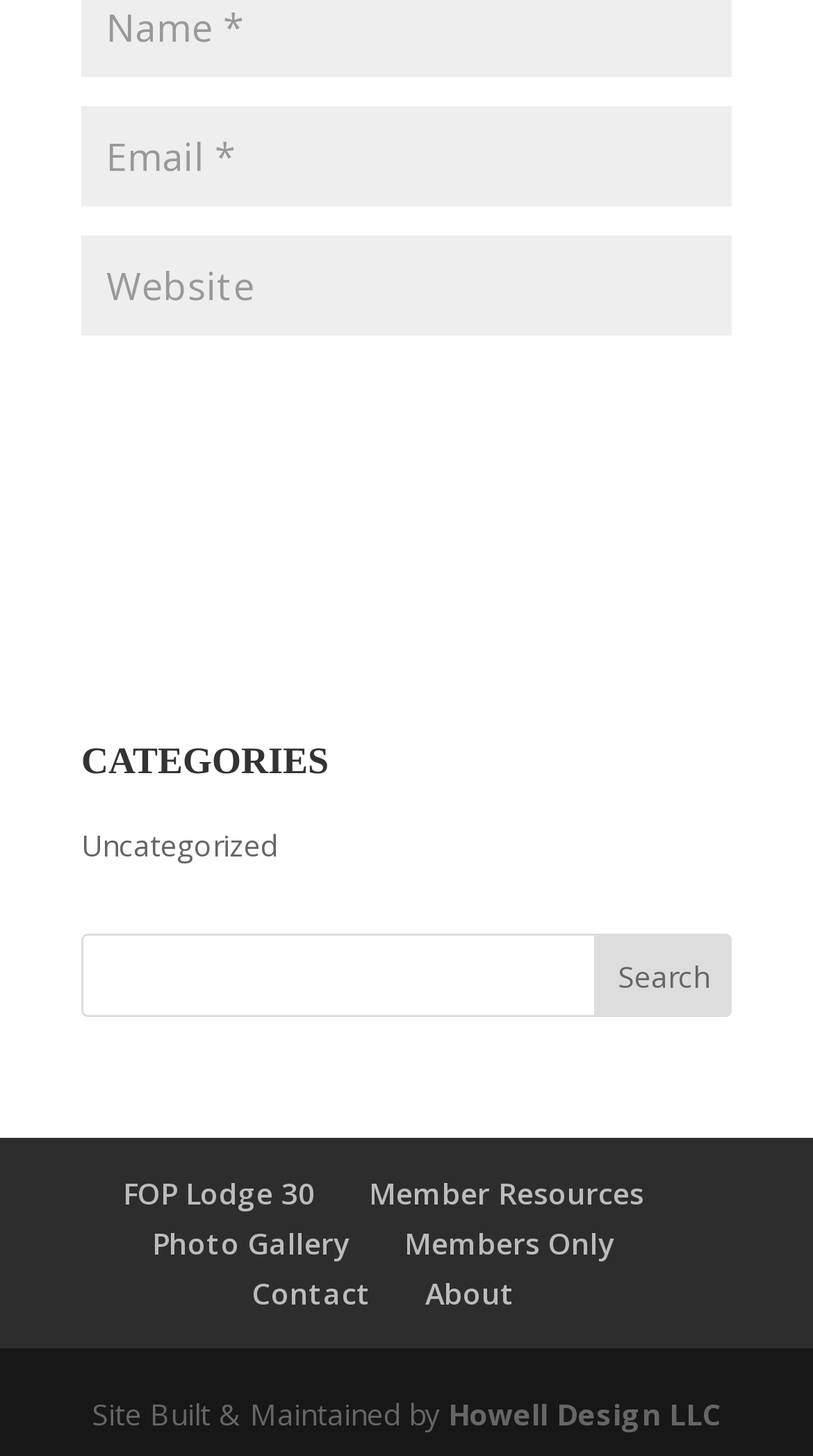Mark the bounding box of the element that matches the following description: "Members Only".

[0.497, 0.84, 0.756, 0.867]